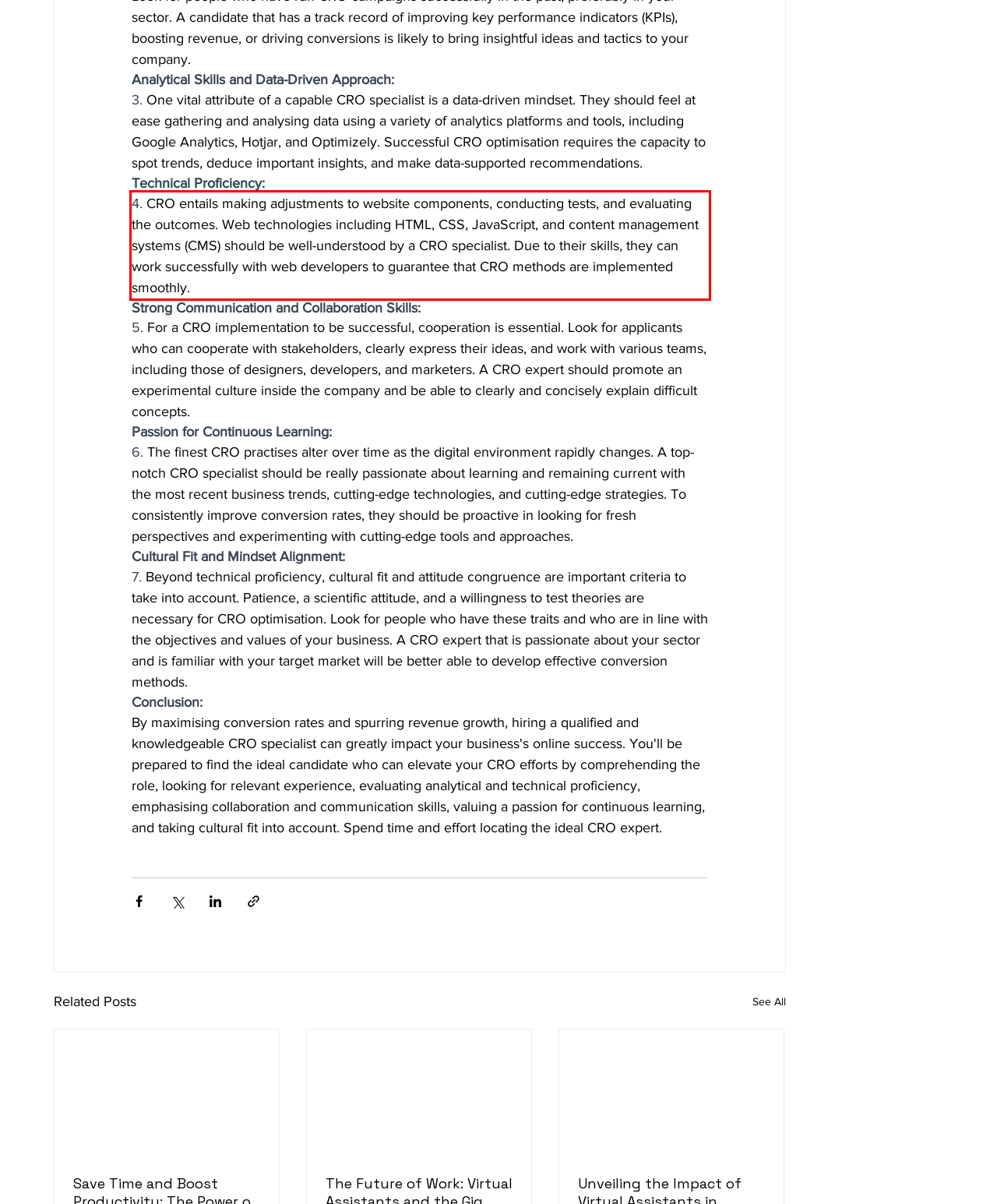Using the webpage screenshot, recognize and capture the text within the red bounding box.

4. CRO entails making adjustments to website components, conducting tests, and evaluating the outcomes. Web technologies including HTML, CSS, JavaScript, and content management systems (CMS) should be well-understood by a CRO specialist. Due to their skills, they can work successfully with web developers to guarantee that CRO methods are implemented smoothly.